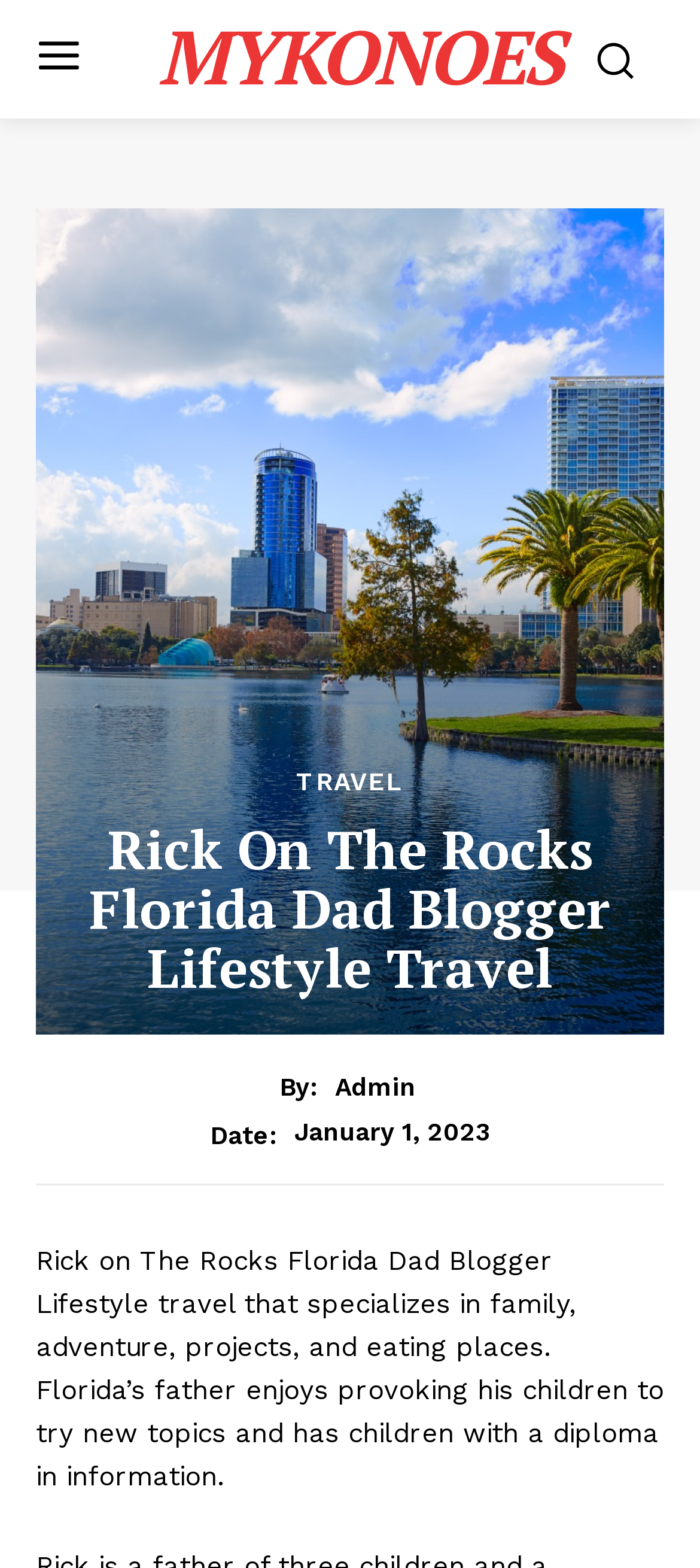What is the name of the blogger?
Give a single word or phrase as your answer by examining the image.

Rick